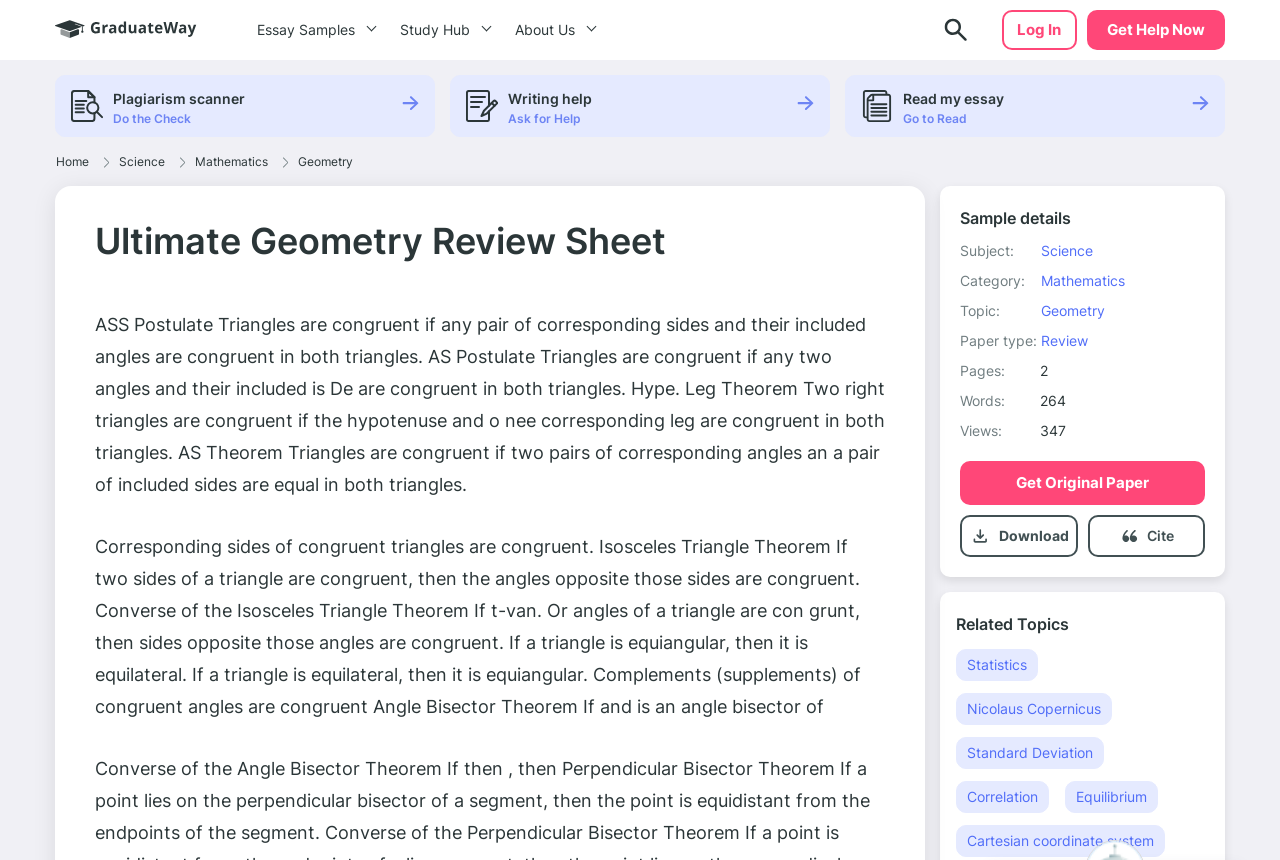Can you pinpoint the bounding box coordinates for the clickable element required for this instruction: "Click the 'Log In' button"? The coordinates should be four float numbers between 0 and 1, i.e., [left, top, right, bottom].

[0.795, 0.023, 0.829, 0.045]